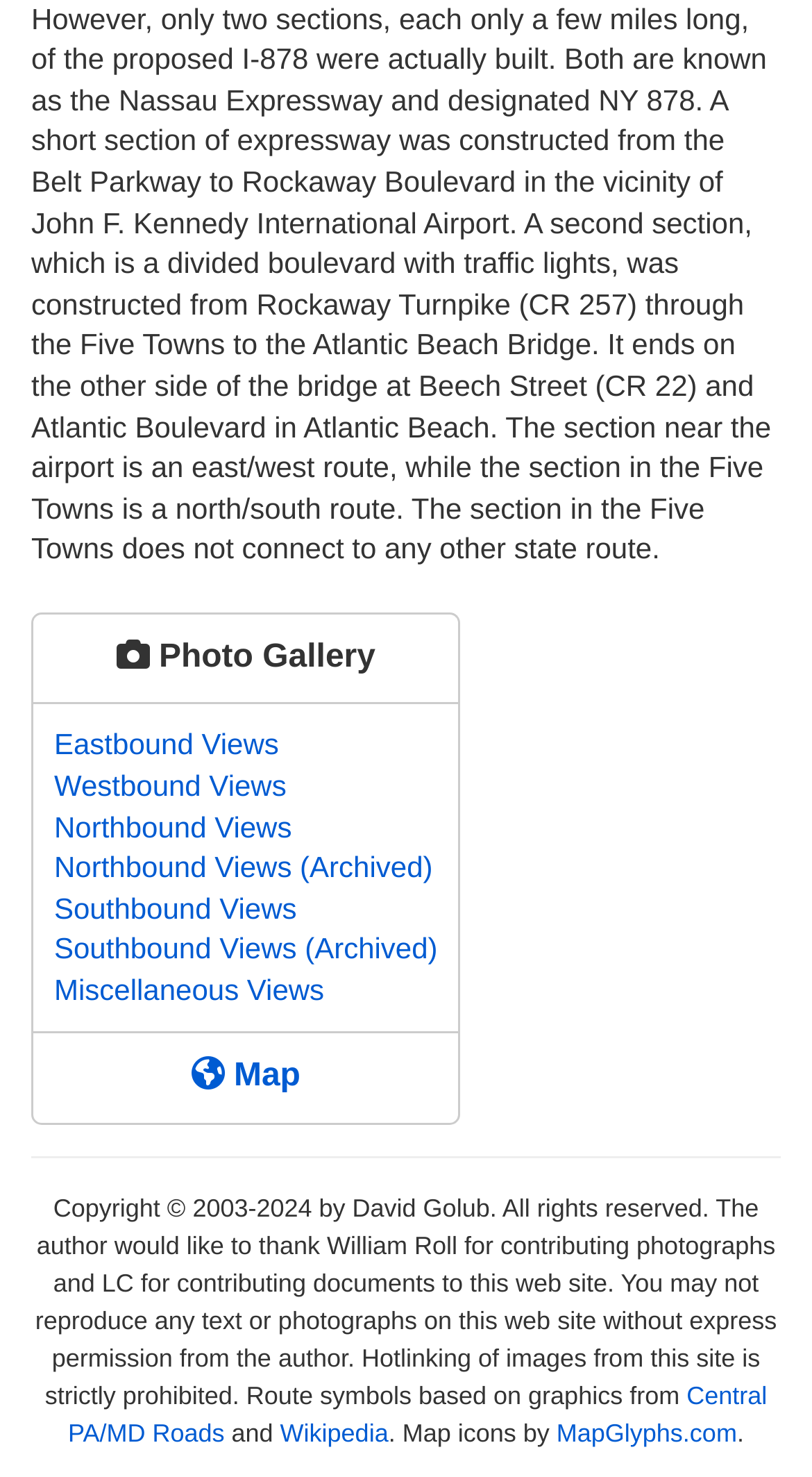Extract the bounding box coordinates for the described element: "Southbound Views". The coordinates should be represented as four float numbers between 0 and 1: [left, top, right, bottom].

[0.067, 0.603, 0.365, 0.626]